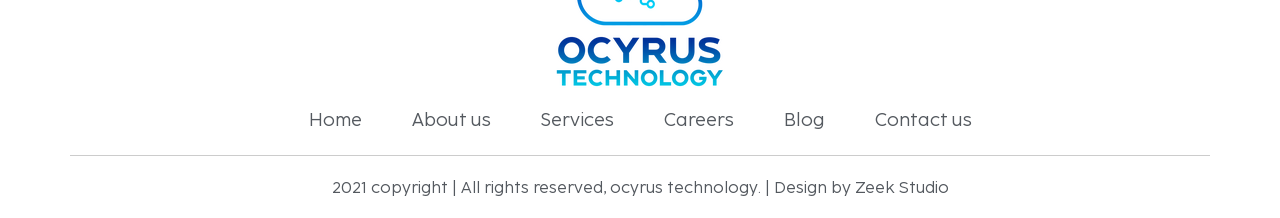What is the company name mentioned in the copyright information? Based on the image, give a response in one word or a short phrase.

Ocyrus Technology